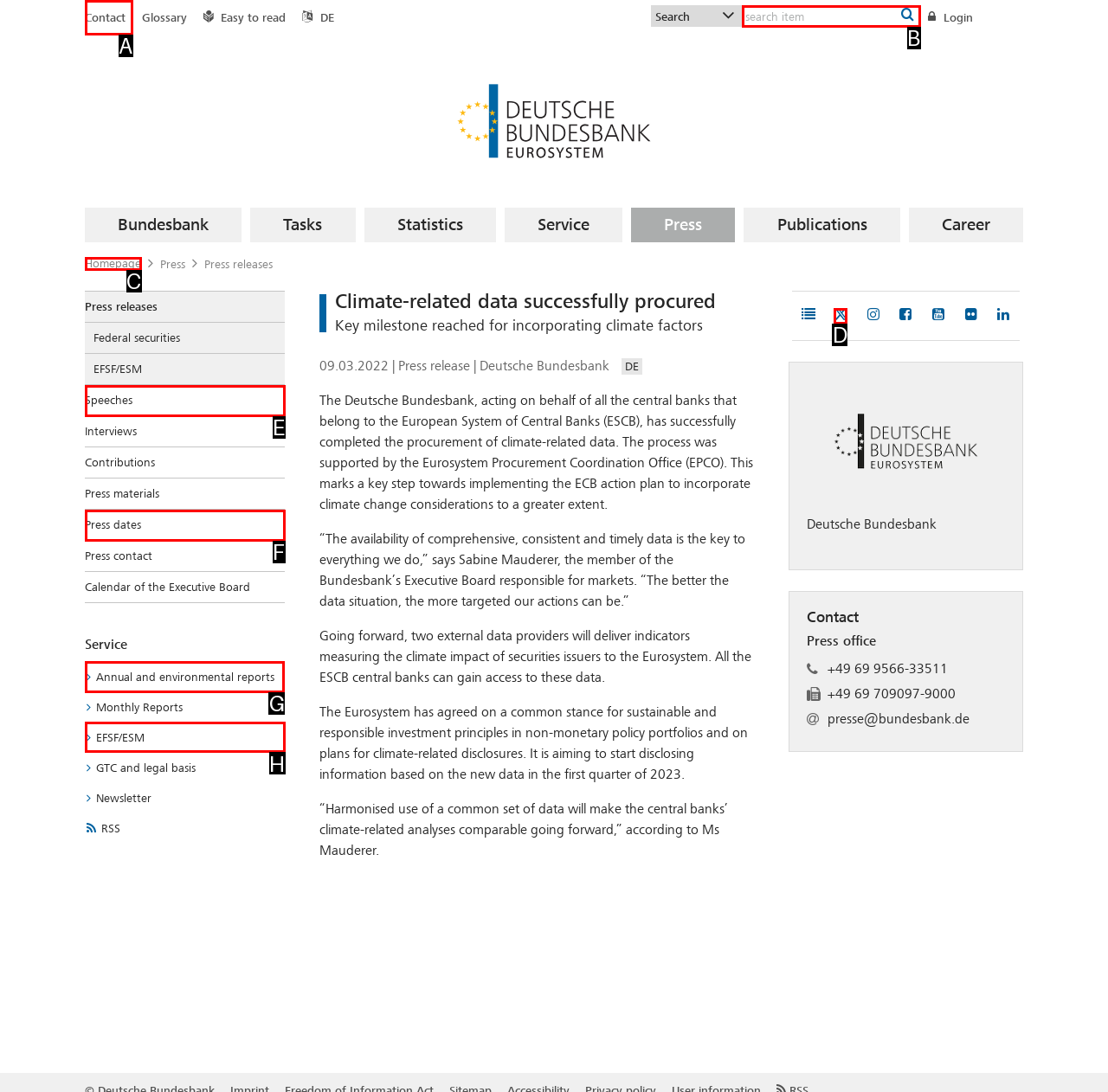Select the appropriate HTML element that needs to be clicked to finish the task: Click on the 'Annual and environmental reports' link
Reply with the letter of the chosen option.

G